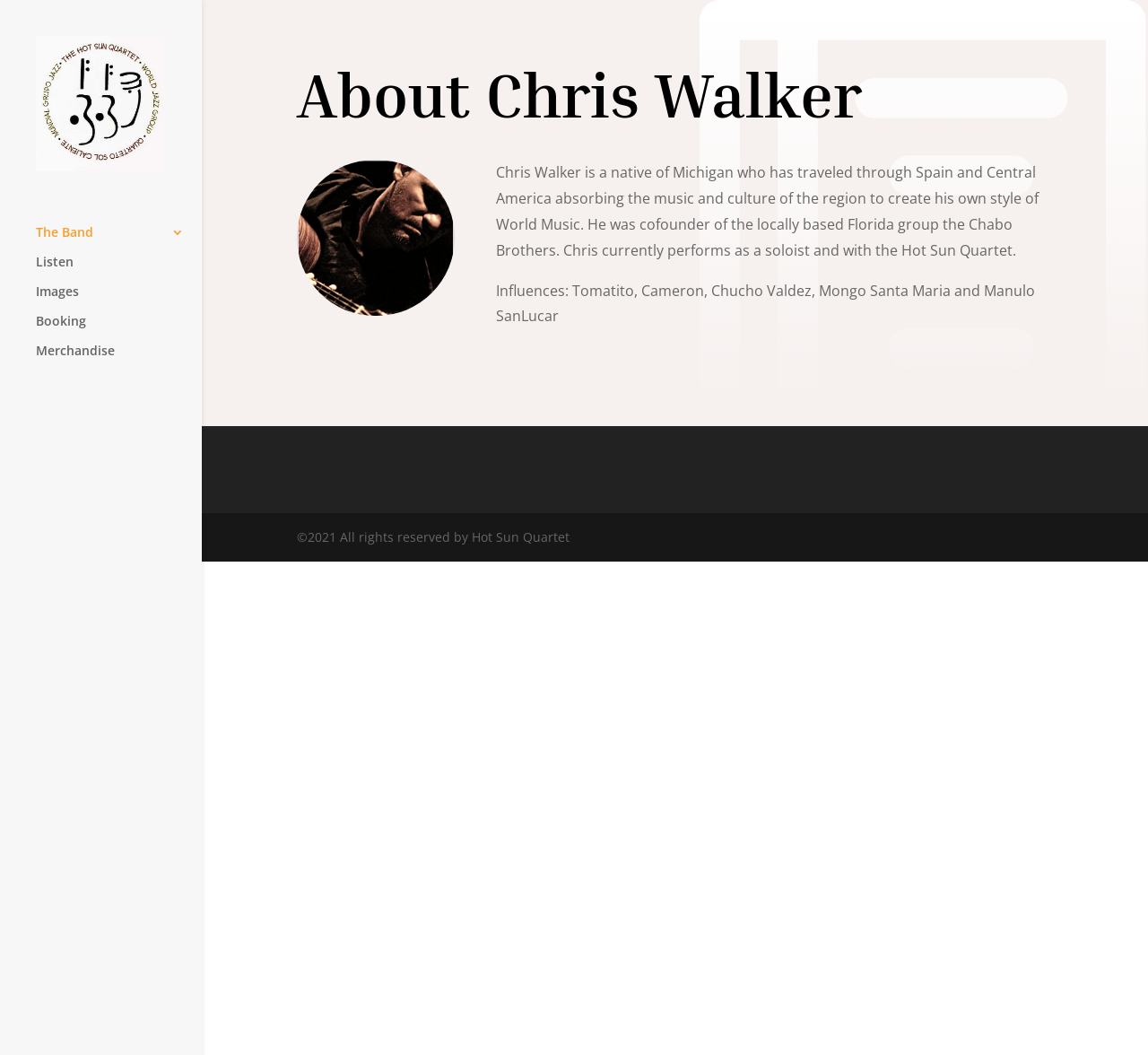Analyze the image and provide a detailed answer to the question: What is the name of the group Chris Walker co-founded?

According to the webpage, Chris Walker was cofounder of the locally based Florida group the Chabo Brothers.